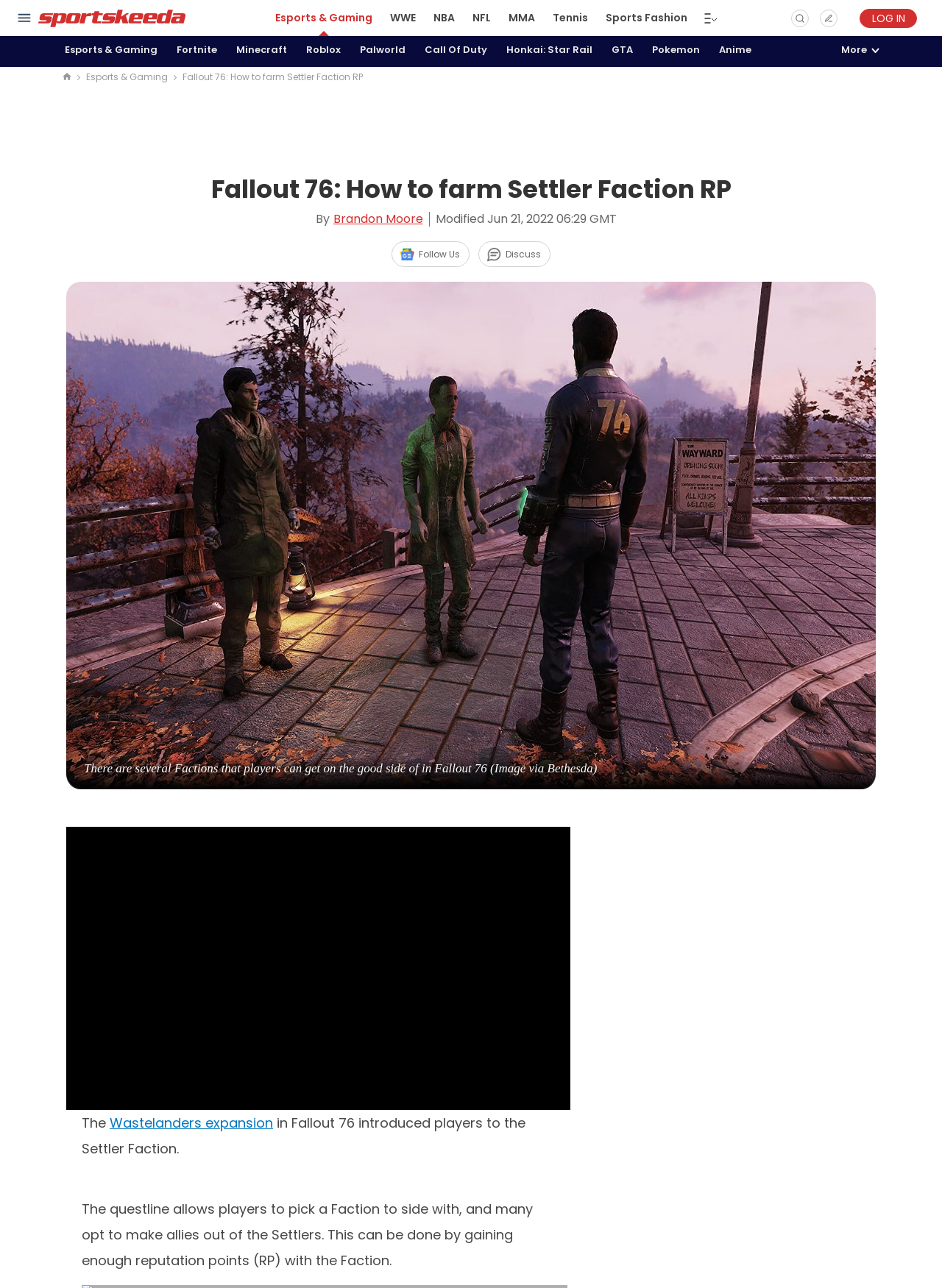Reply to the question with a single word or phrase:
What is the name of the game being discussed?

Fallout 76